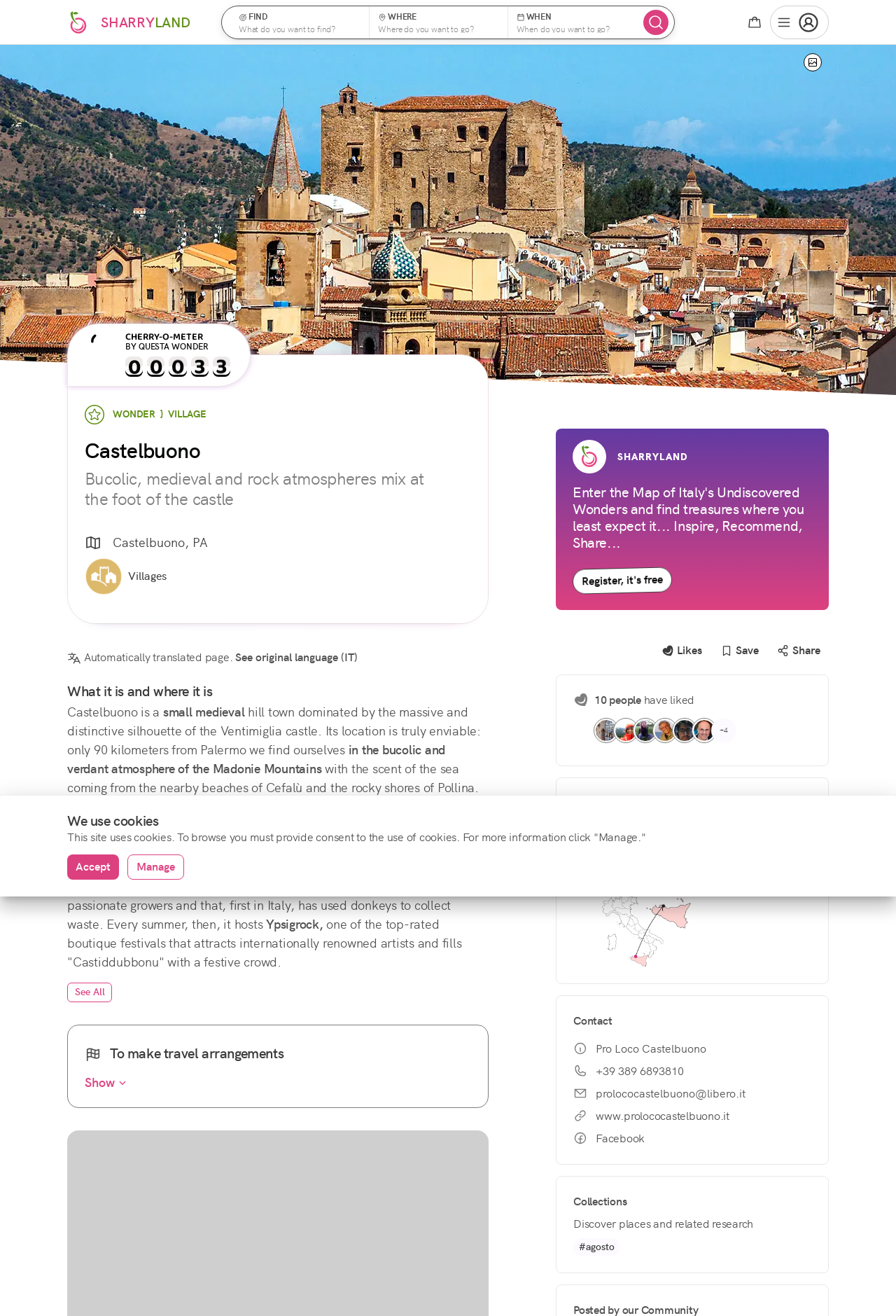Look at the image and answer the question in detail:
What is the location of Castelbuono?

The location of Castelbuono can be inferred from the button element with the text 'map-trifold Castelbuono, PA', where 'PA' likely stands for a province or region in Italy.